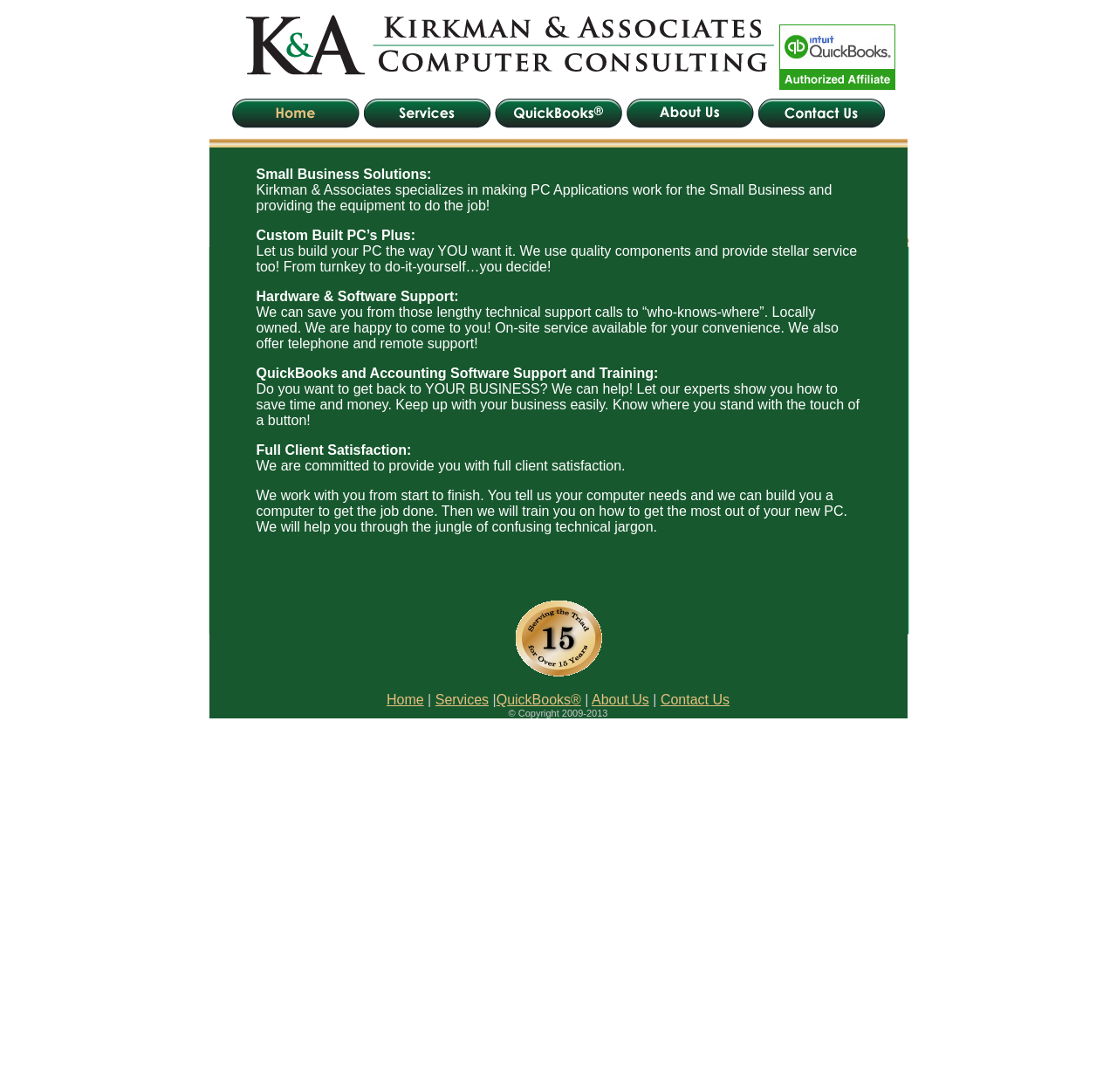Identify the bounding box coordinates of the clickable region to carry out the given instruction: "Click the Services link".

[0.323, 0.116, 0.441, 0.129]